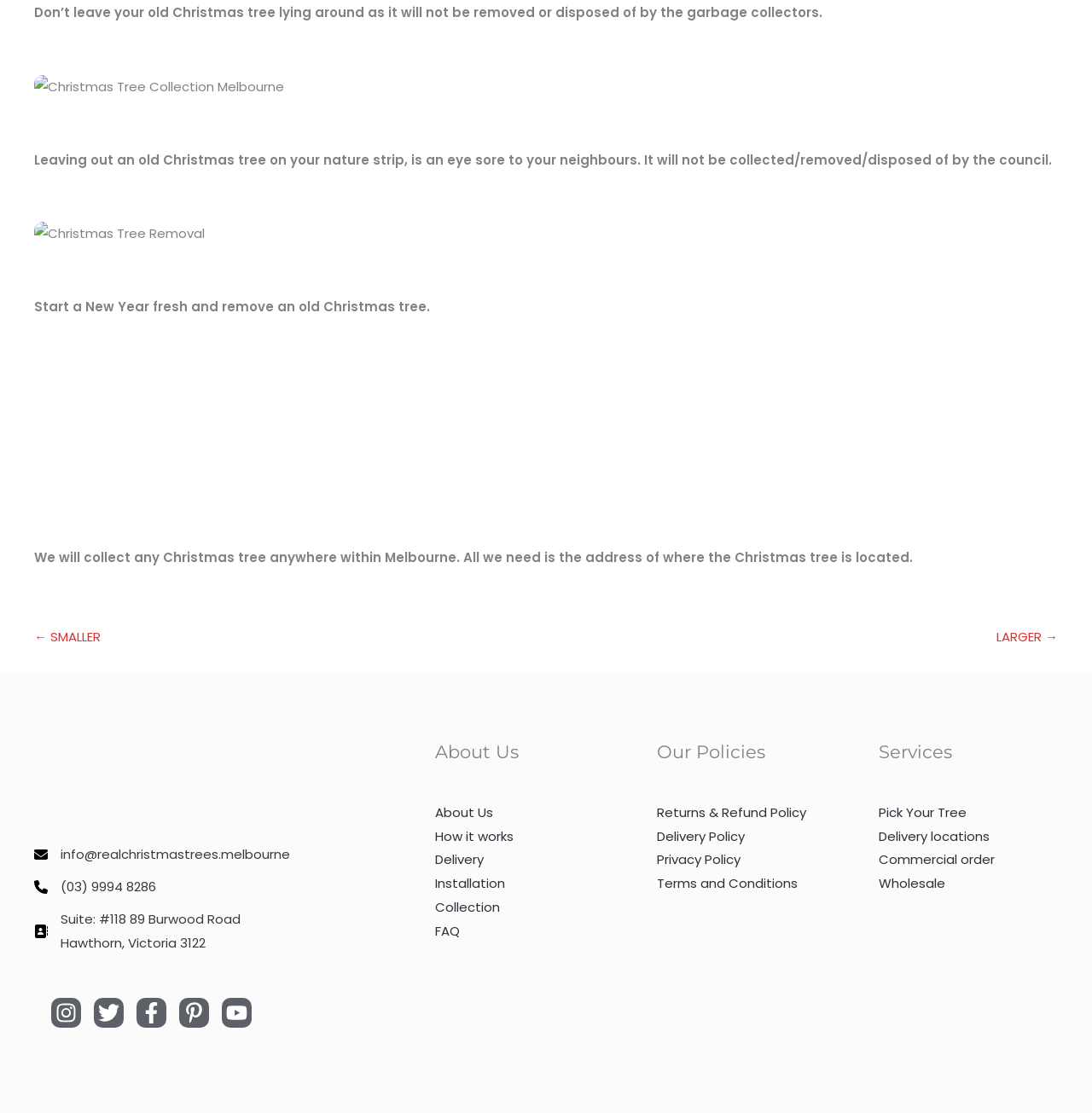Answer this question using a single word or a brief phrase:
What is the main purpose of this website?

Christmas tree collection